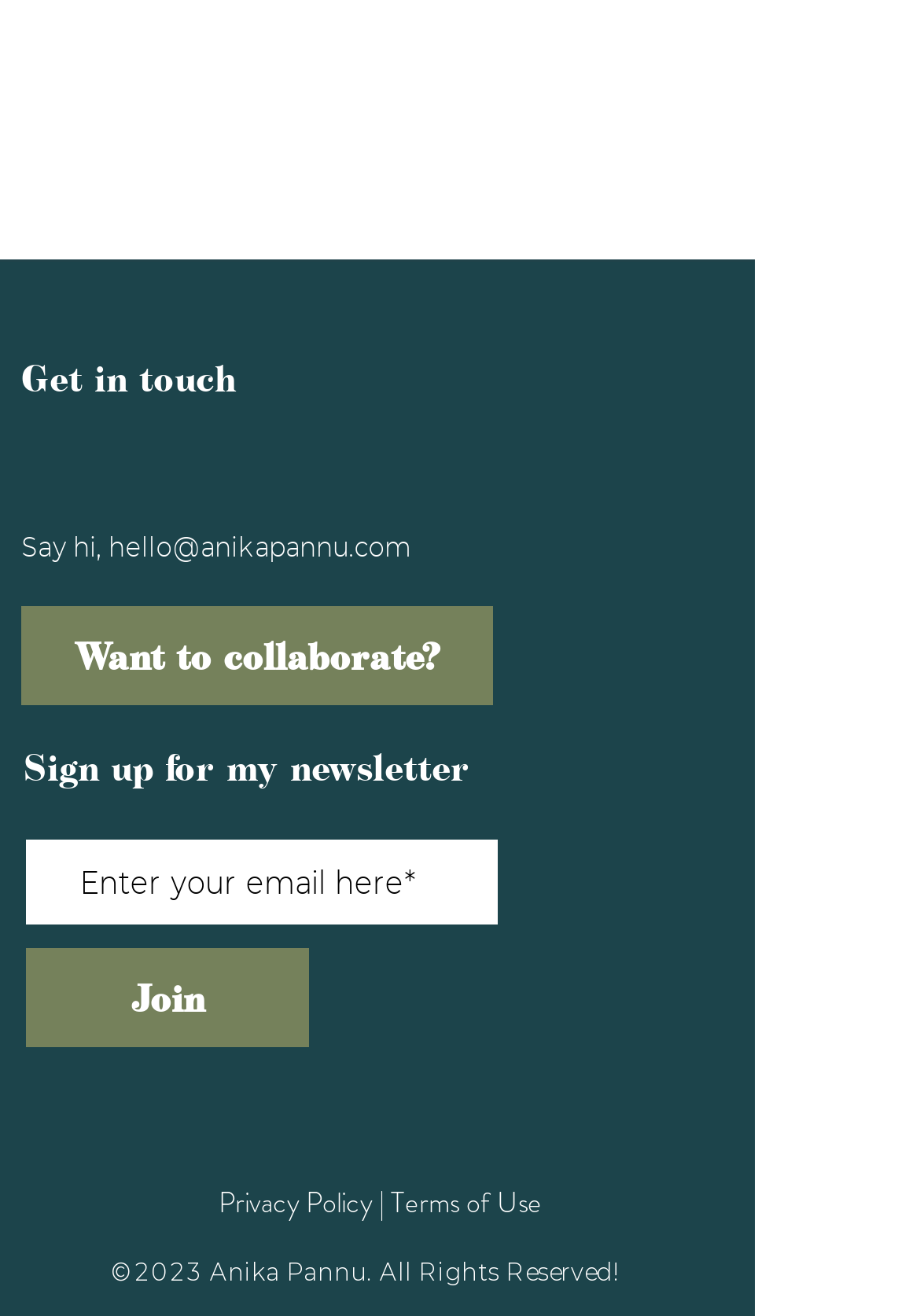What is the year of copyright?
Look at the screenshot and respond with a single word or phrase.

2023